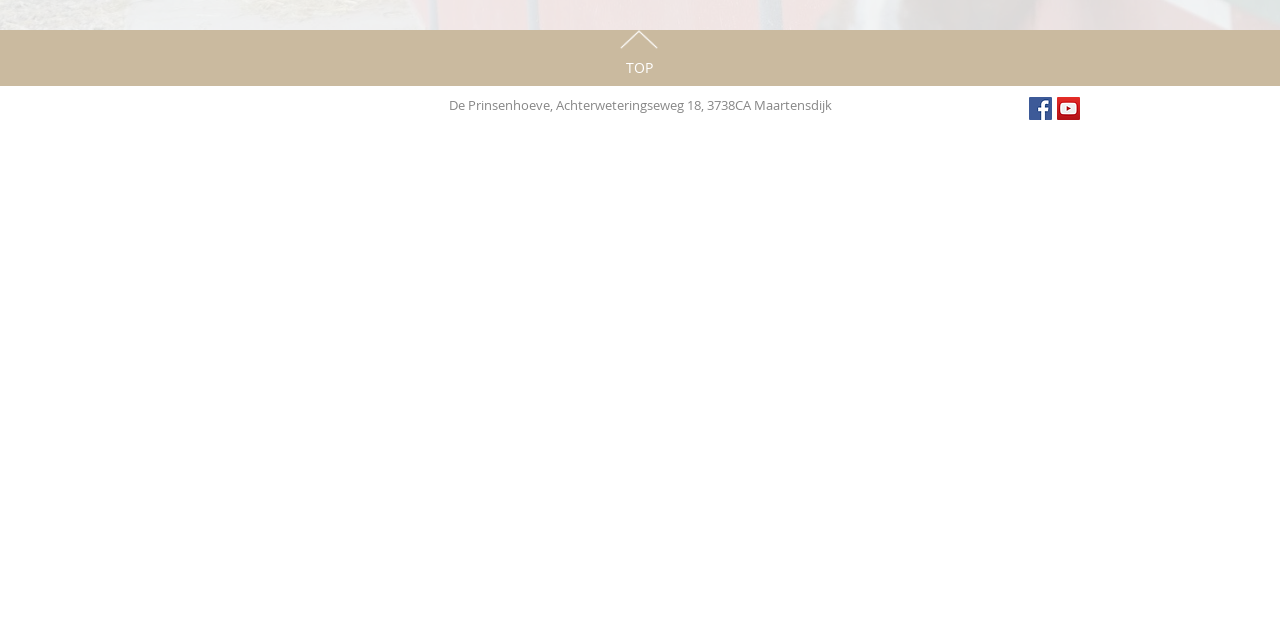Determine the bounding box for the HTML element described here: "TOP". The coordinates should be given as [left, top, right, bottom] with each number being a float between 0 and 1.

[0.489, 0.091, 0.51, 0.12]